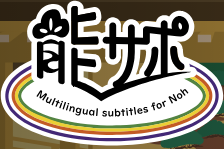What shape encases the text in the logo?
Give a single word or phrase answer based on the content of the image.

Oval